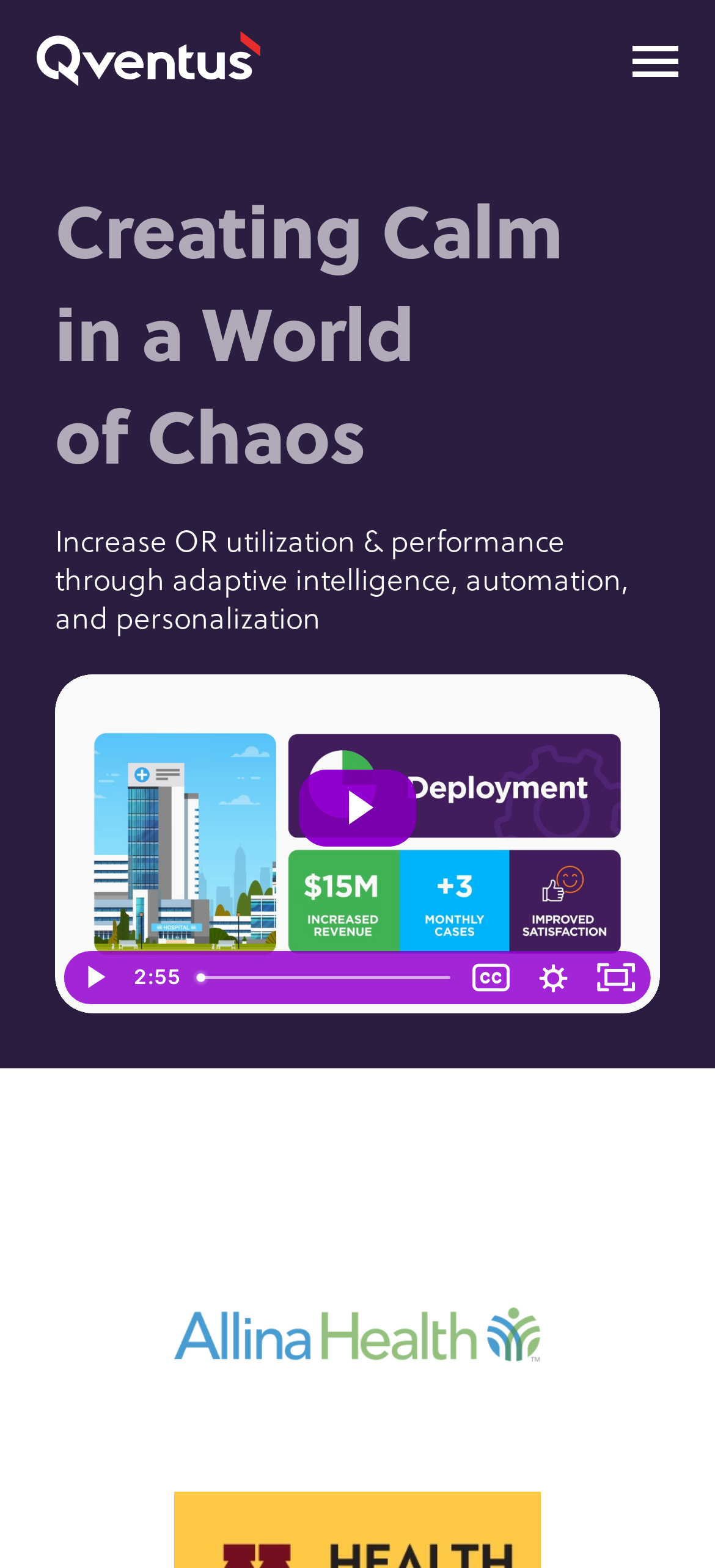Based on the element description: "Toggle navigation", identify the UI element and provide its bounding box coordinates. Use four float numbers between 0 and 1, [left, top, right, bottom].

[0.885, 0.018, 0.949, 0.059]